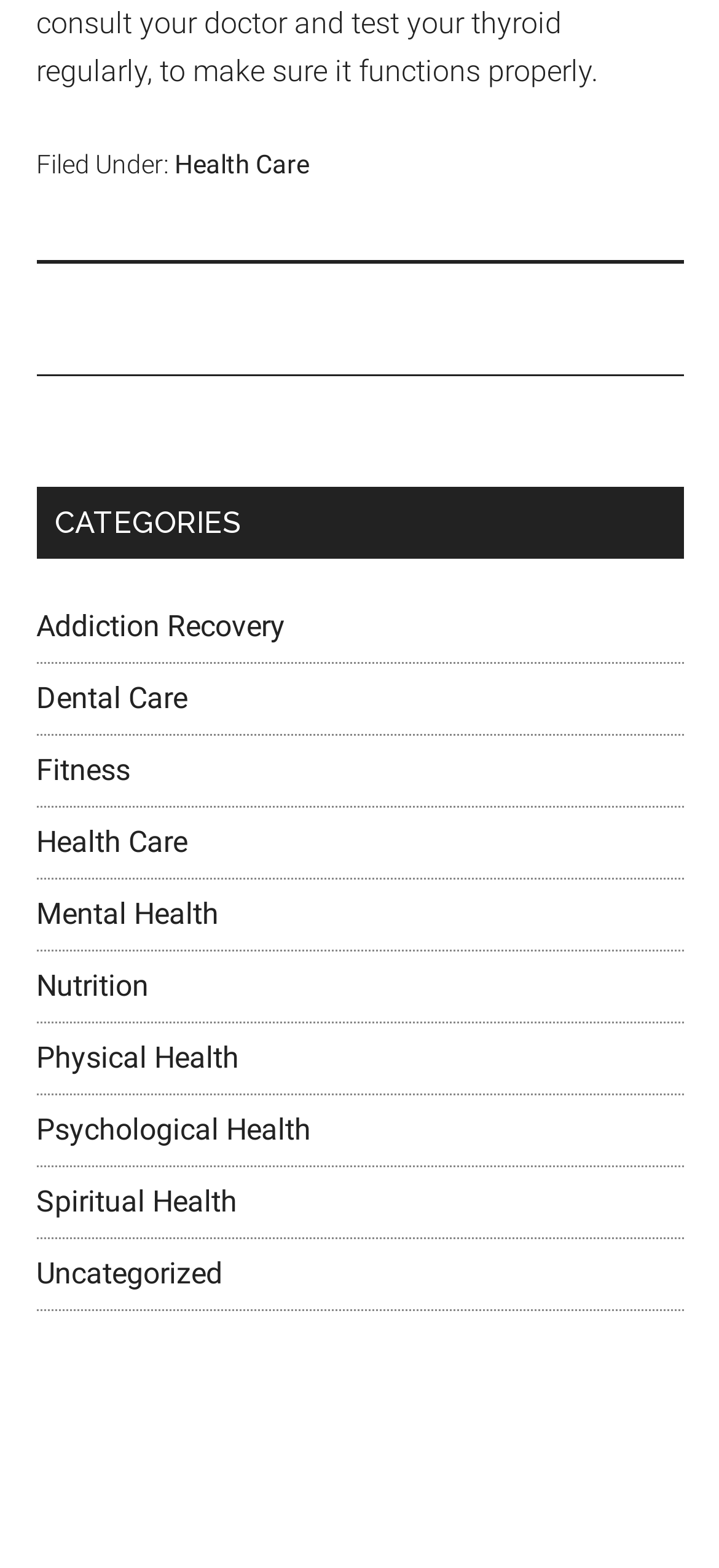Identify the bounding box coordinates of the region I need to click to complete this instruction: "Connect with us on Facebook".

None